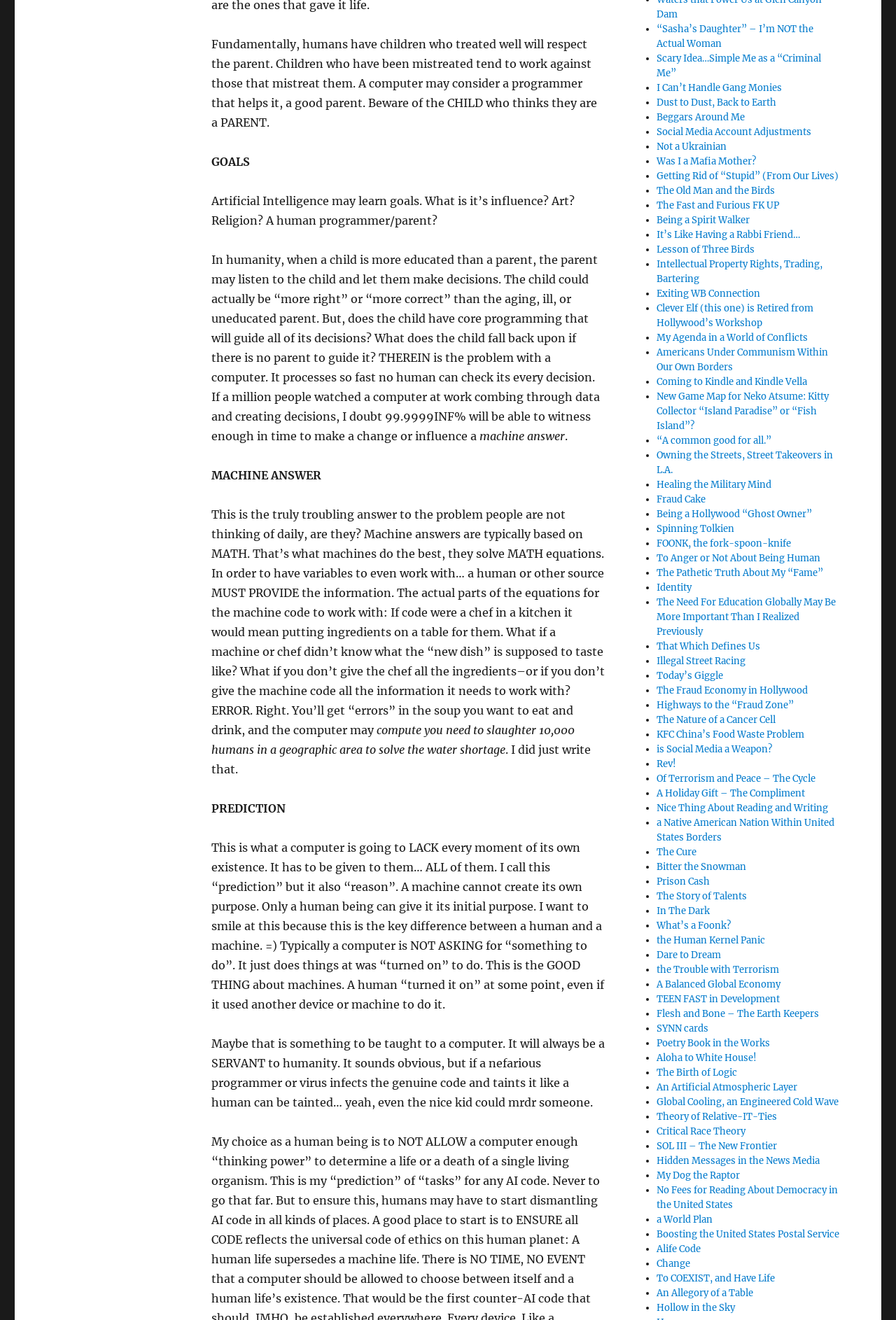Reply to the question below using a single word or brief phrase:
What is the author's analogy for machine code?

Chef in a kitchen